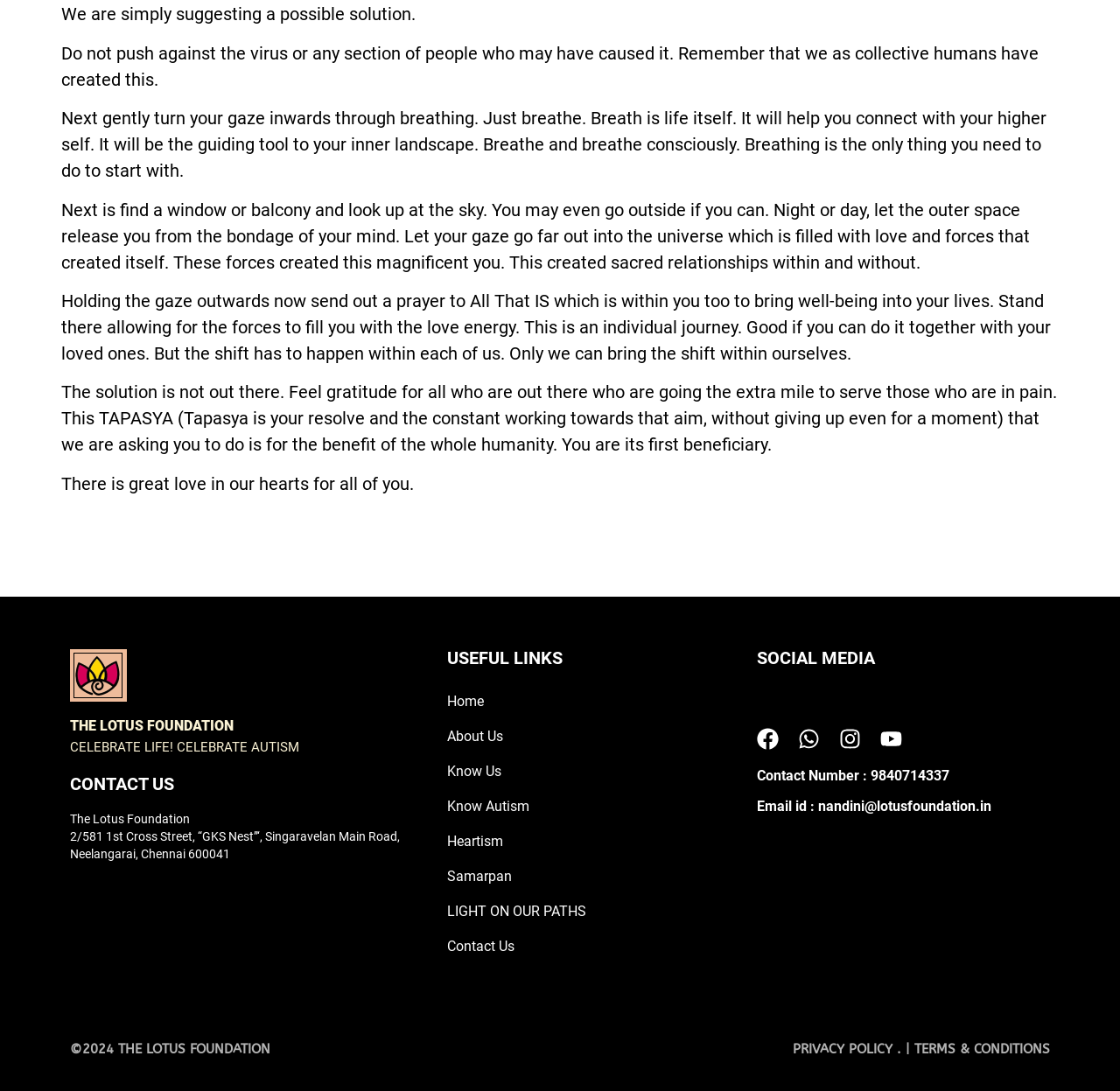Locate the bounding box coordinates of the UI element described by: "alt="Serenity Oaks Wellness Center"". Provide the coordinates as four float numbers between 0 and 1, formatted as [left, top, right, bottom].

None